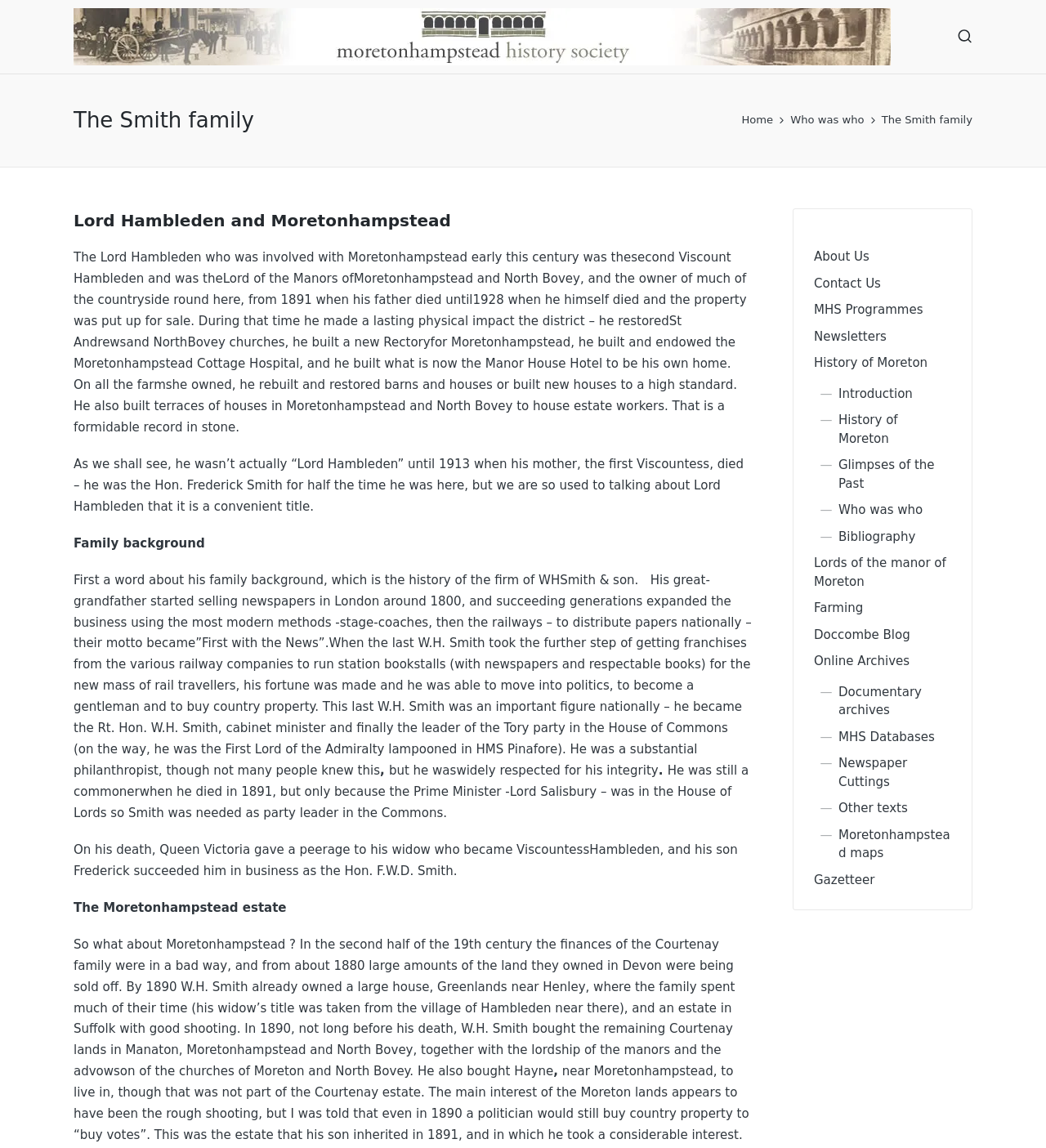Determine the bounding box for the described HTML element: "Doccombe Blog". Ensure the coordinates are four float numbers between 0 and 1 in the format [left, top, right, bottom].

[0.778, 0.546, 0.87, 0.559]